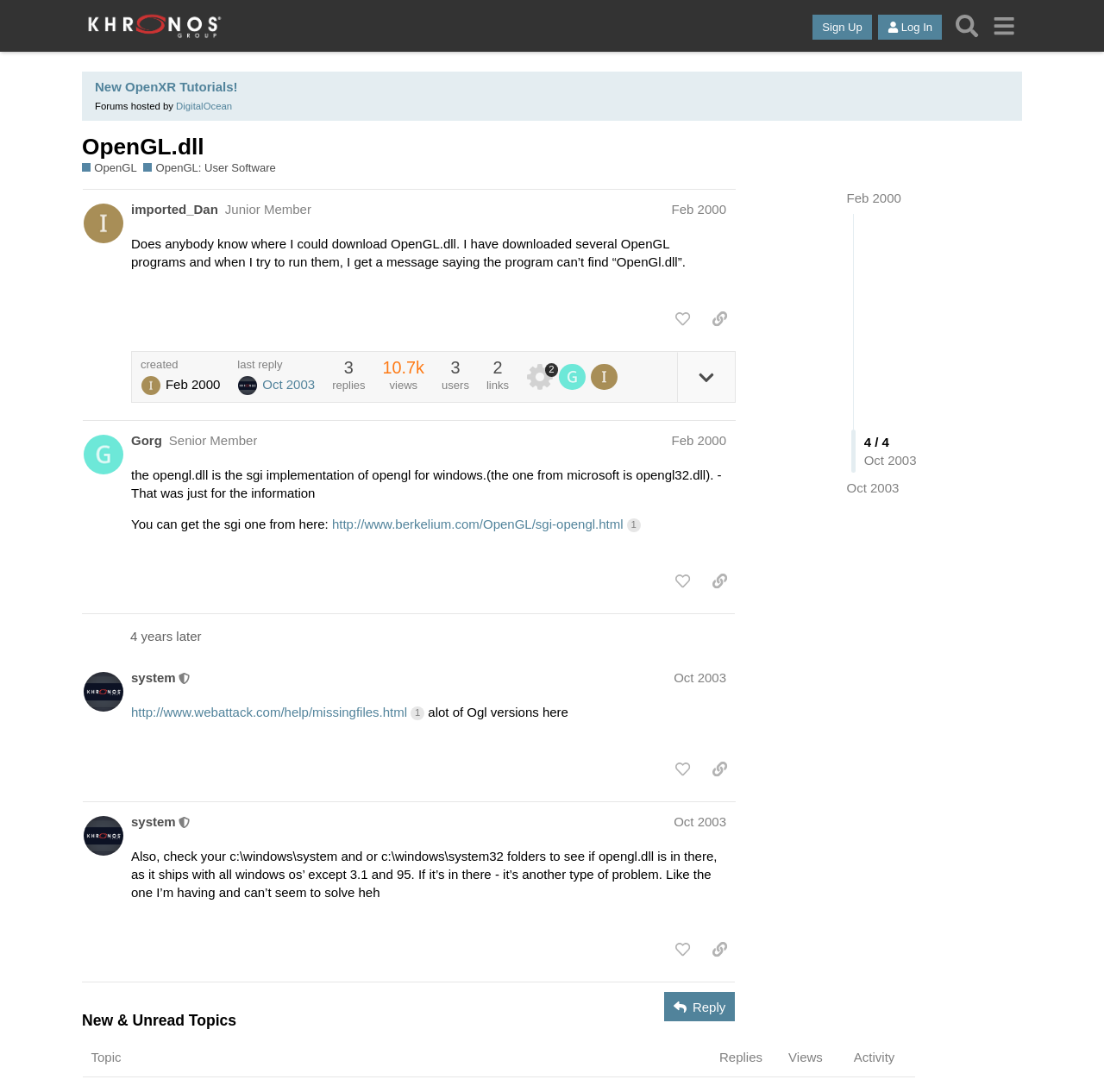Look at the image and answer the question in detail:
What is the name of the forum?

The name of the forum can be found at the top left corner of the webpage, where it says 'Khronos Forums' in a link format.